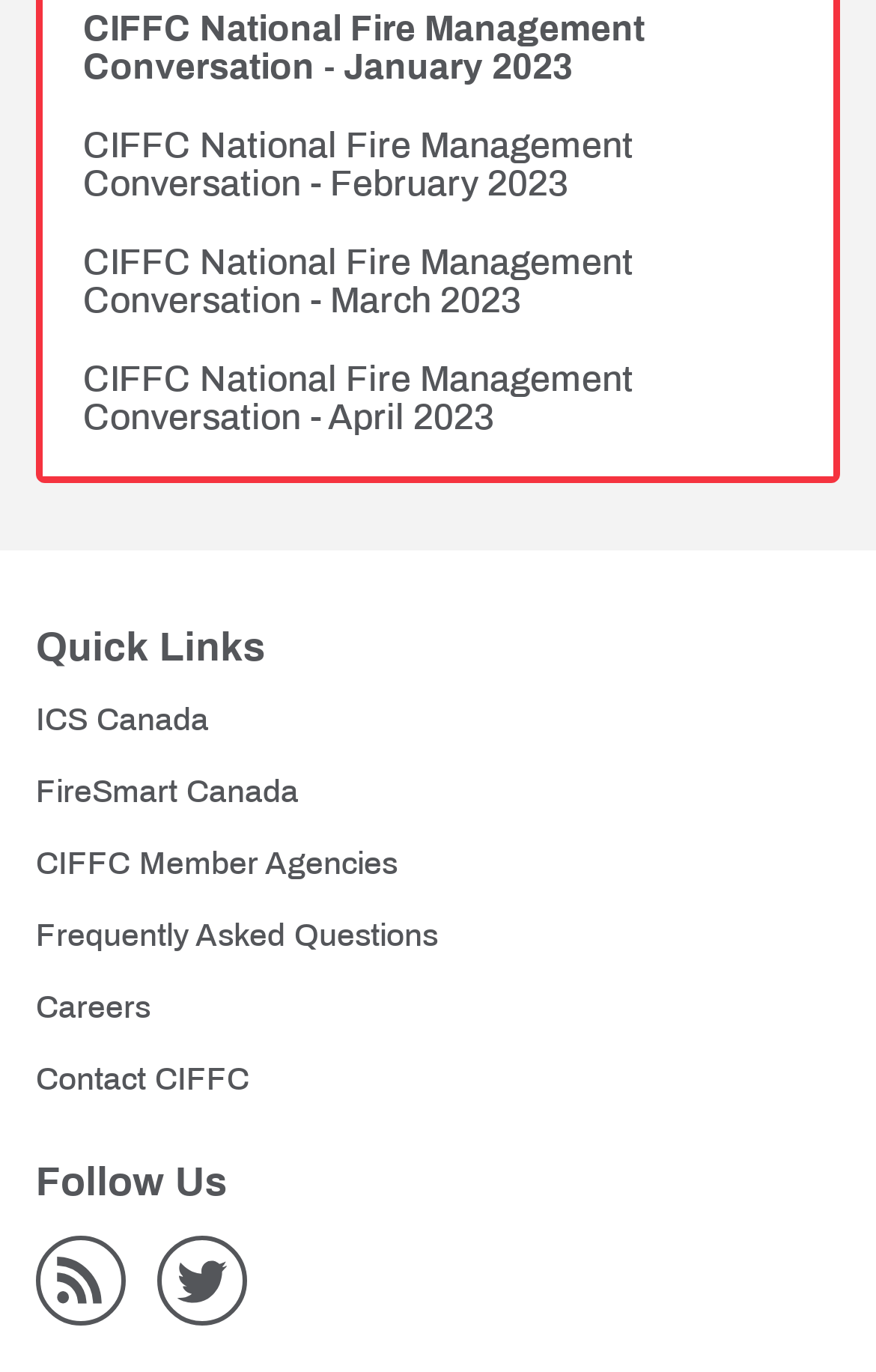Identify the bounding box coordinates of the clickable region required to complete the instruction: "View CIFFC National Fire Management Conversation for February 2023". The coordinates should be given as four float numbers within the range of 0 and 1, i.e., [left, top, right, bottom].

[0.049, 0.076, 0.951, 0.161]